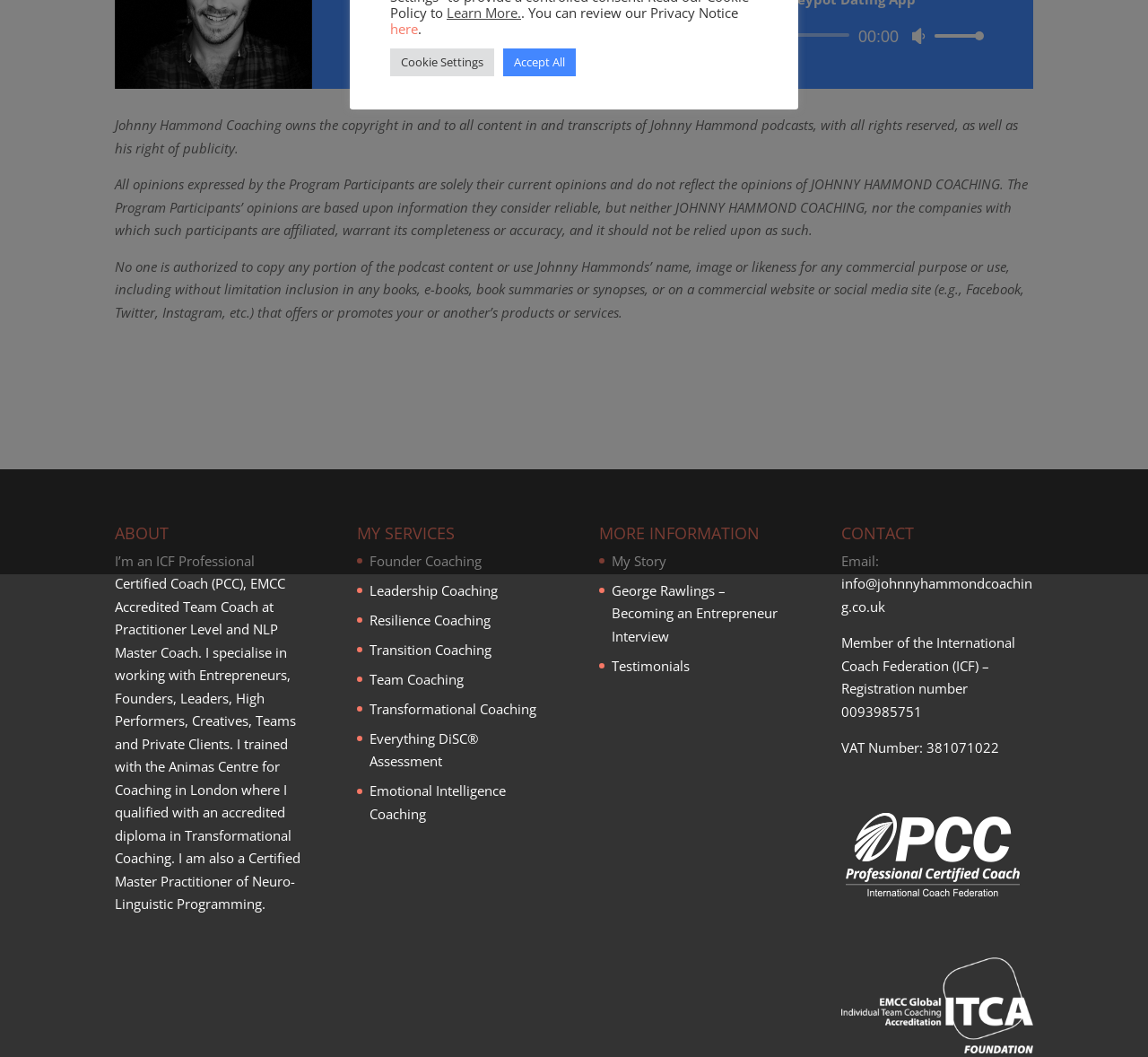Identify the bounding box coordinates for the UI element mentioned here: "Emotional Intelligence Coaching". Provide the coordinates as four float values between 0 and 1, i.e., [left, top, right, bottom].

[0.322, 0.739, 0.441, 0.778]